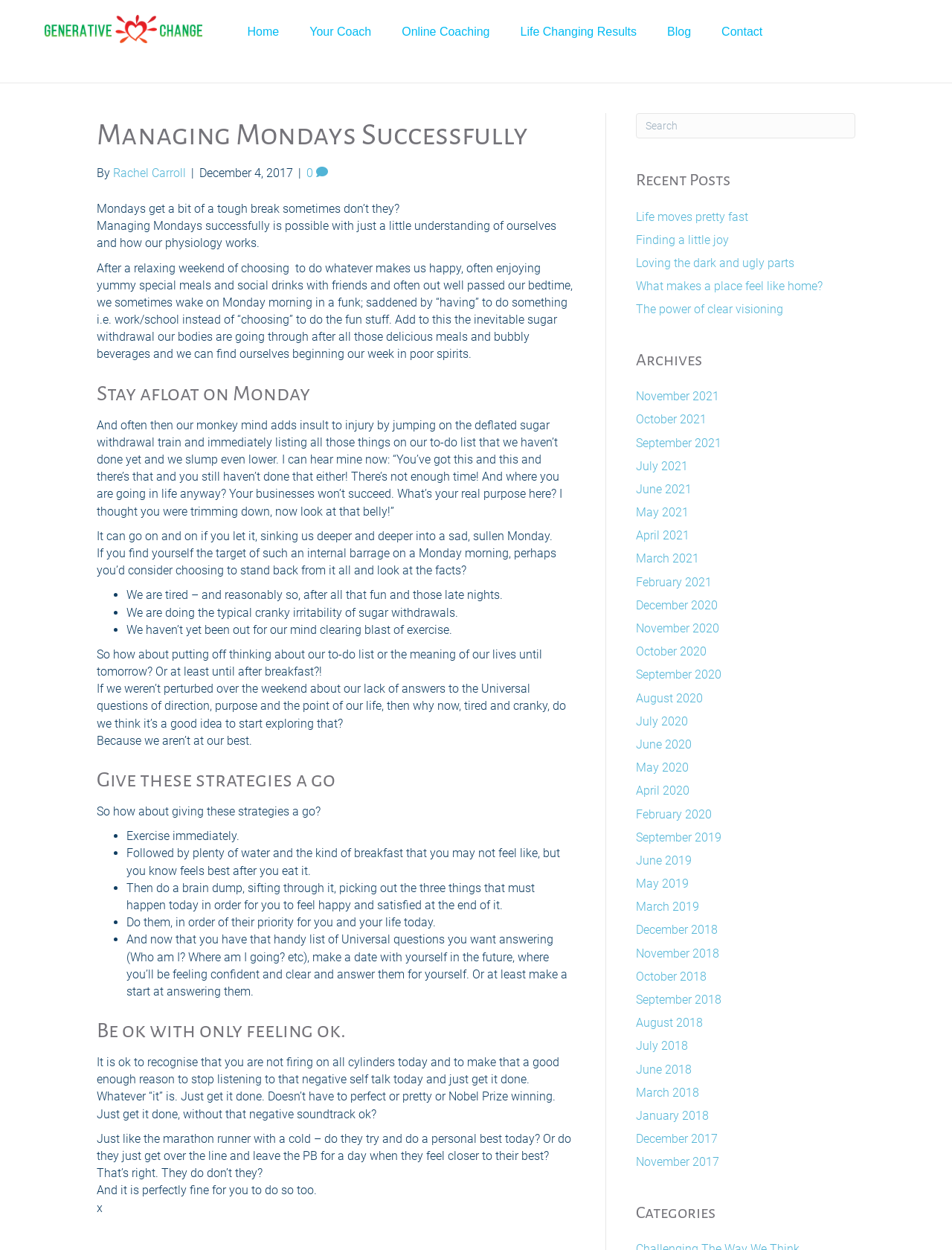Identify the bounding box coordinates of the clickable section necessary to follow the following instruction: "Explore the 'Archives'". The coordinates should be presented as four float numbers from 0 to 1, i.e., [left, top, right, bottom].

[0.668, 0.278, 0.898, 0.298]